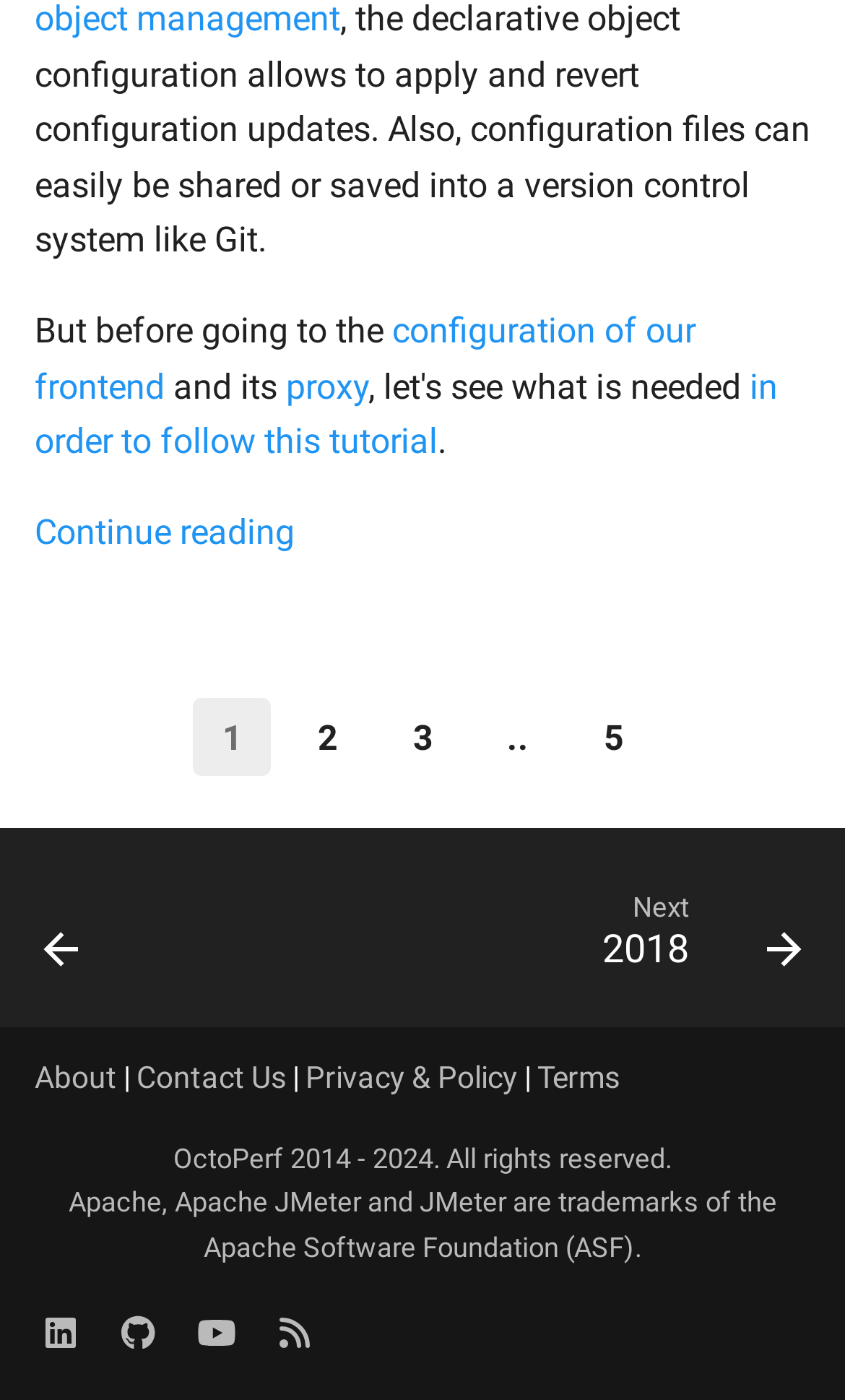What is the copyright year range?
Based on the visual information, provide a detailed and comprehensive answer.

The copyright year range is 2014-2024, as indicated by the static text 'OctoPerf 2014 - 2024. All rights reserved.' at the bottom of the page.